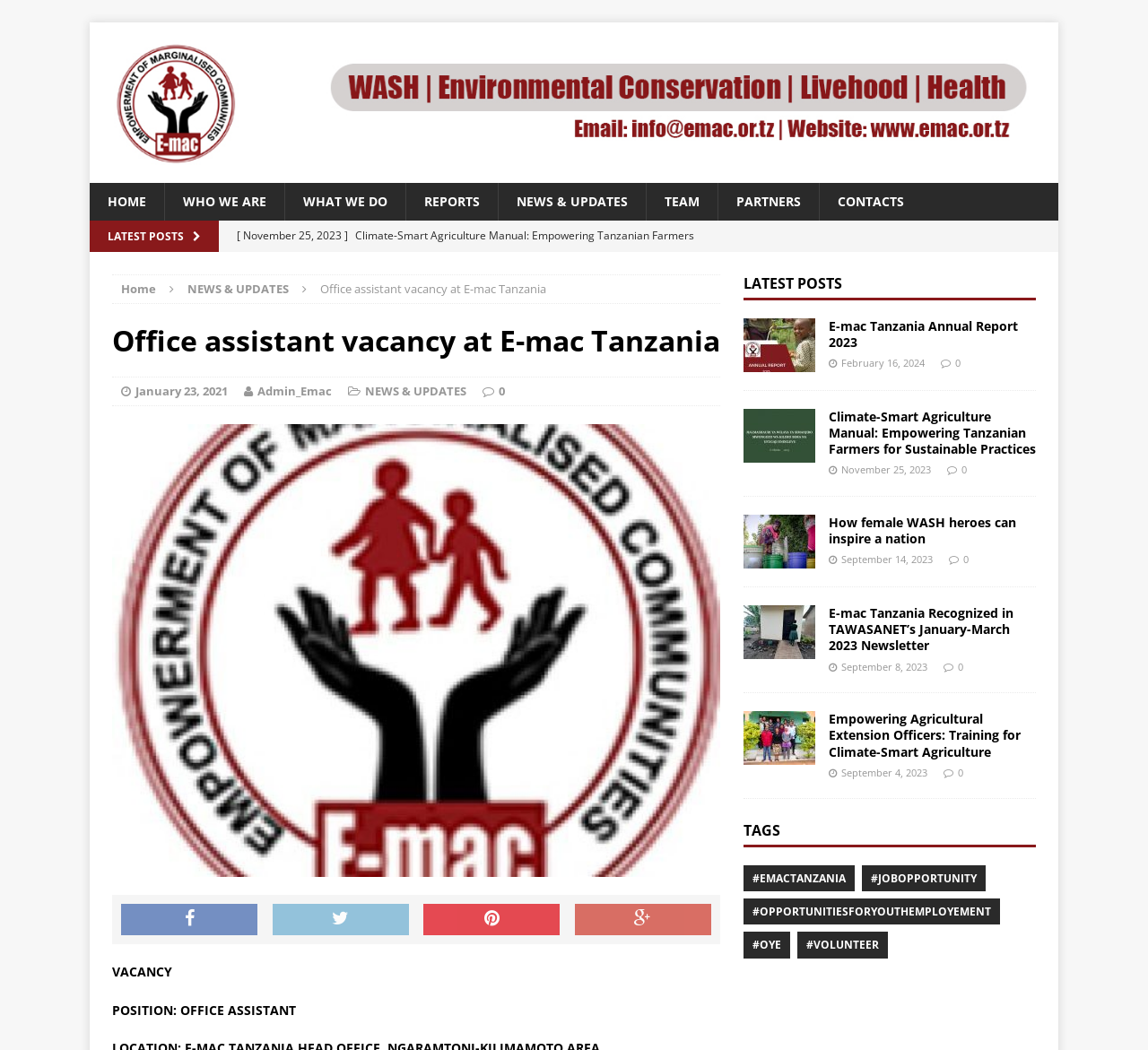How many social media links are shown?
Kindly answer the question with as much detail as you can.

I counted the number of links at the bottom of the page with icons and found 4 links, which indicates there are 4 social media links shown.